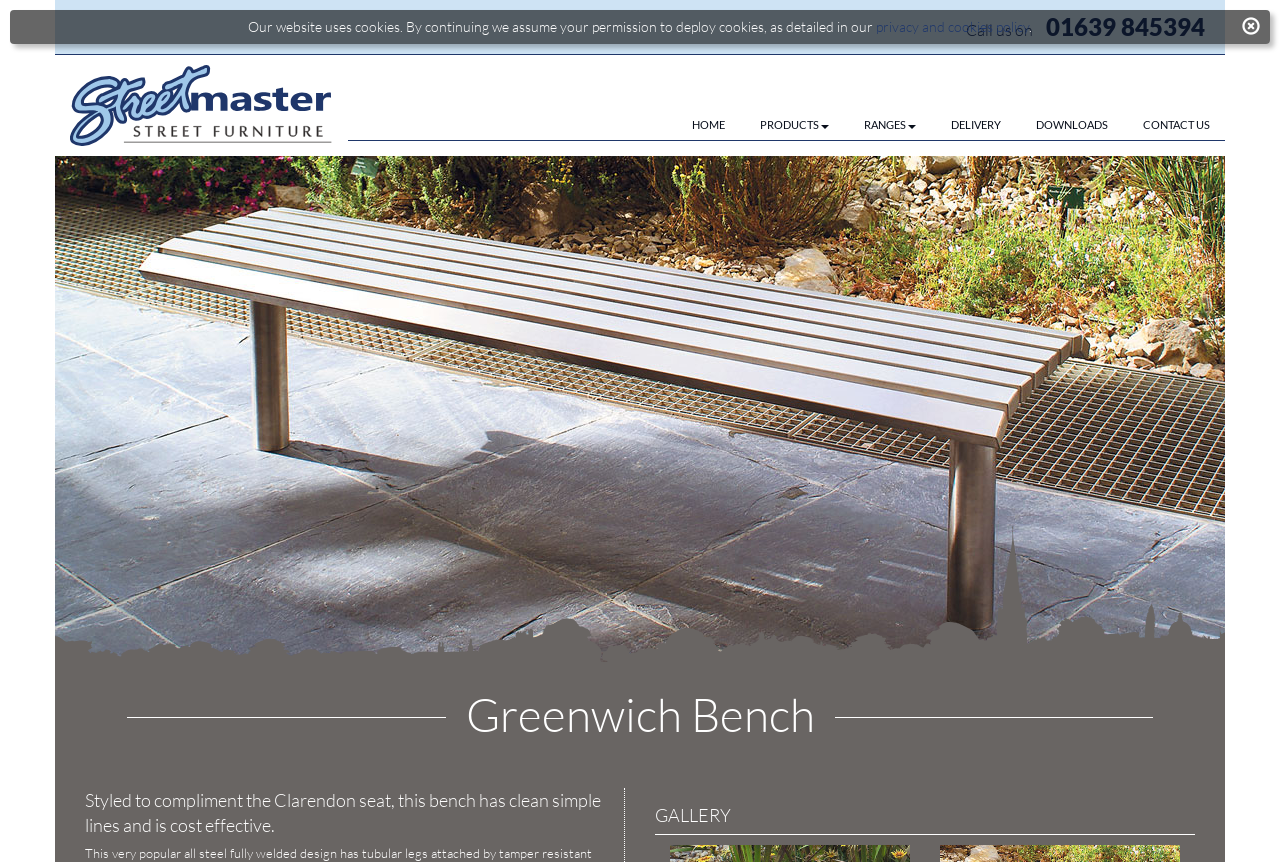Could you provide the bounding box coordinates for the portion of the screen to click to complete this instruction: "View the Greenwich Bench image"?

[0.043, 0.181, 0.957, 0.768]